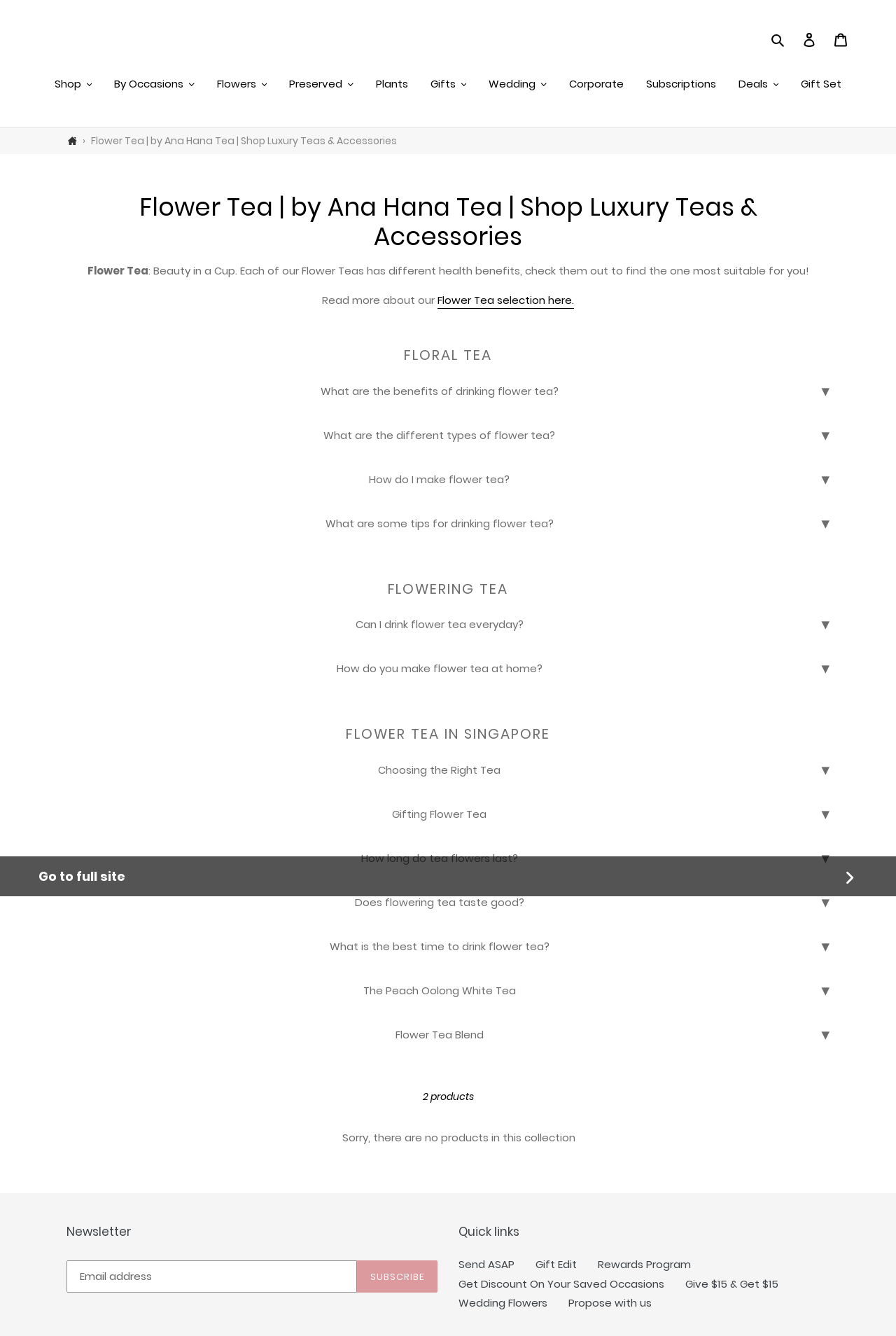Using the image as a reference, answer the following question in as much detail as possible:
What is the purpose of the textbox at the bottom of the page?

The textbox at the bottom of the page has a required attribute and a label 'Email address', which suggests that it is used to collect email addresses from users, likely for a newsletter subscription.